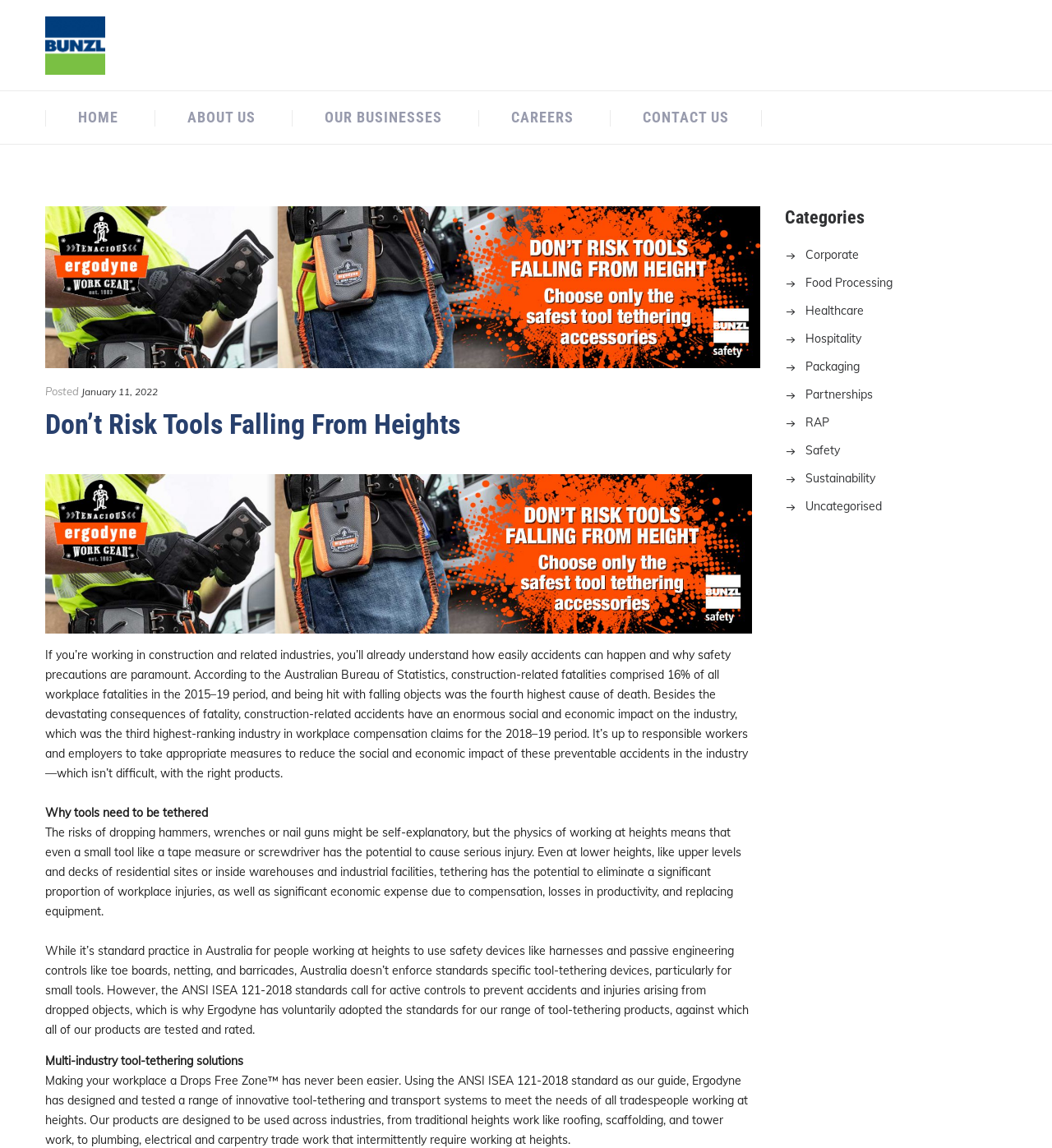Using details from the image, please answer the following question comprehensively:
What percentage of workplace fatalities were construction-related?

According to the text, 'construction-related fatalities comprised 16% of all workplace fatalities in the 2015–19 period, and being hit with falling objects was the fourth highest cause of death.' This indicates that 16% of workplace fatalities during that period were related to the construction industry.